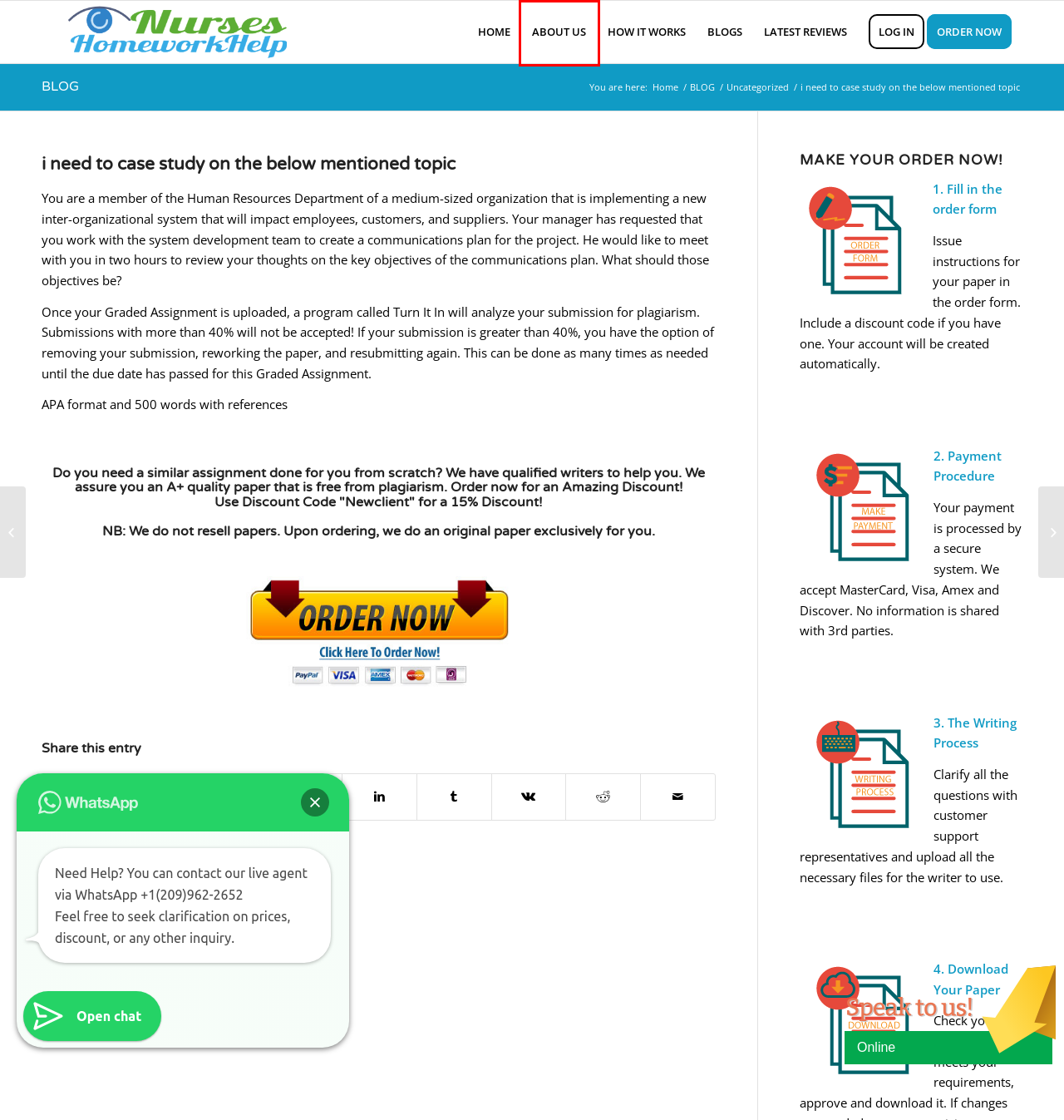Review the webpage screenshot provided, noting the red bounding box around a UI element. Choose the description that best matches the new webpage after clicking the element within the bounding box. The following are the options:
A. nurseshomeworkhelp.com
B. ABOUT US - nurseshomeworkhelp
C. VK | 登录
D. HOW IT WORKS - nurseshomeworkhelp
E. lesson planning power point - nurseshomeworkhelp
F. Uncategorized Archives - nurseshomeworkhelp
G. technology affects industry - nurseshomeworkhelp
H. BLOG - nurseshomeworkhelp

B